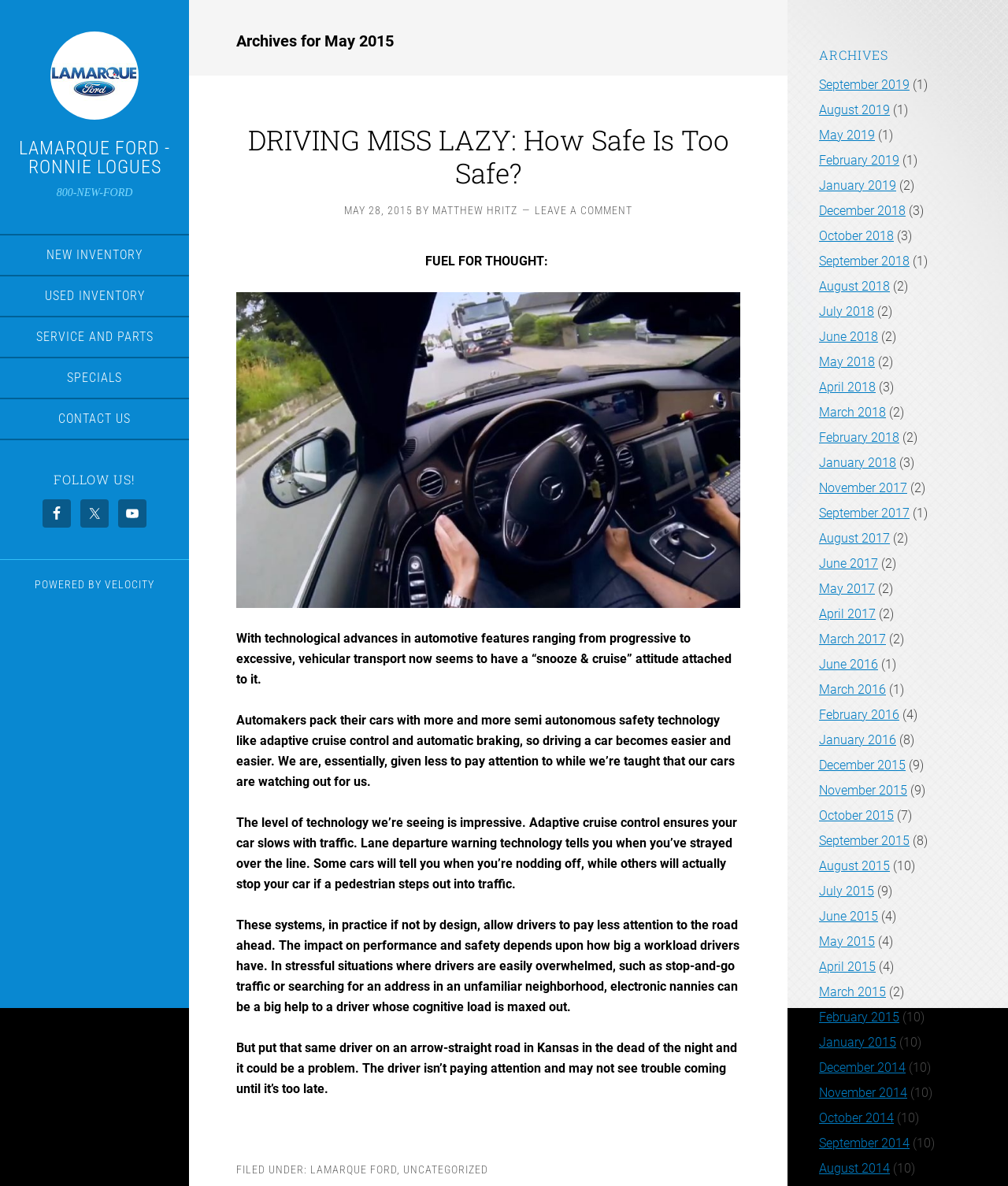Extract the bounding box coordinates for the HTML element that matches this description: "Lamarque Ford - Ronnie Logues". The coordinates should be four float numbers between 0 and 1, i.e., [left, top, right, bottom].

[0.019, 0.116, 0.169, 0.15]